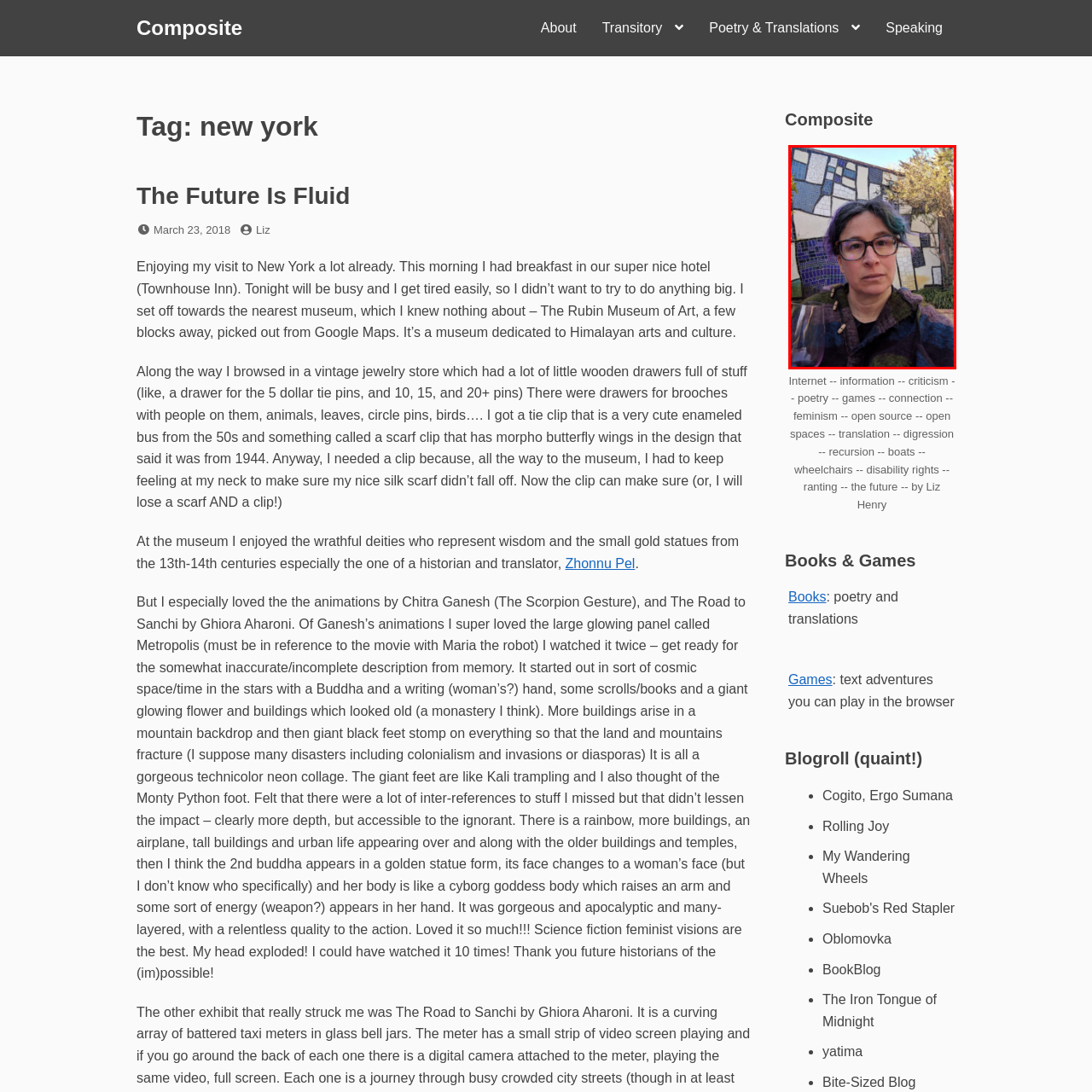Thoroughly describe the scene captured inside the red-bordered section of the image.

In this image, a person stands in front of a vibrant mosaic wall adorned with abstract patterns and colorful tiles, creating a striking backdrop. The individual, who has short hair with shades of blue and purple, appears pensive and is holding a glass of wine. Dressed in a multicolored, textured coat with wooden buttons, they exude a casual artistic flair. The surrounding greenery suggests a pleasant outdoor setting, enhancing the mood of appreciation for art and tranquility. This moment captures a blend of personal reflection and an engagement with the creative environment around them, possibly linked to their experiences and reflections during a visit to a cultural venue such as a museum.